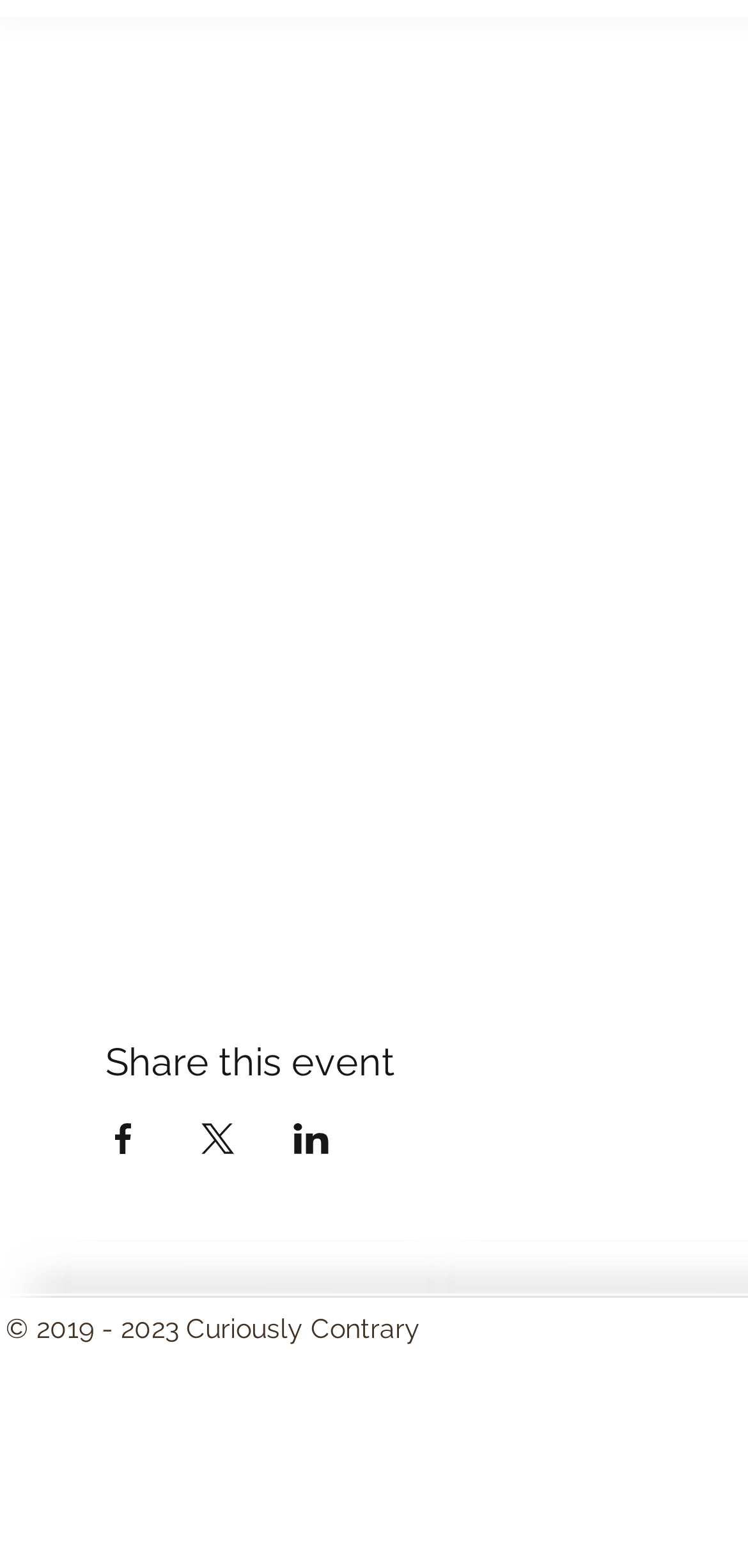What is the copyright year range of Curiously Contrary? Please answer the question using a single word or phrase based on the image.

2019-2023